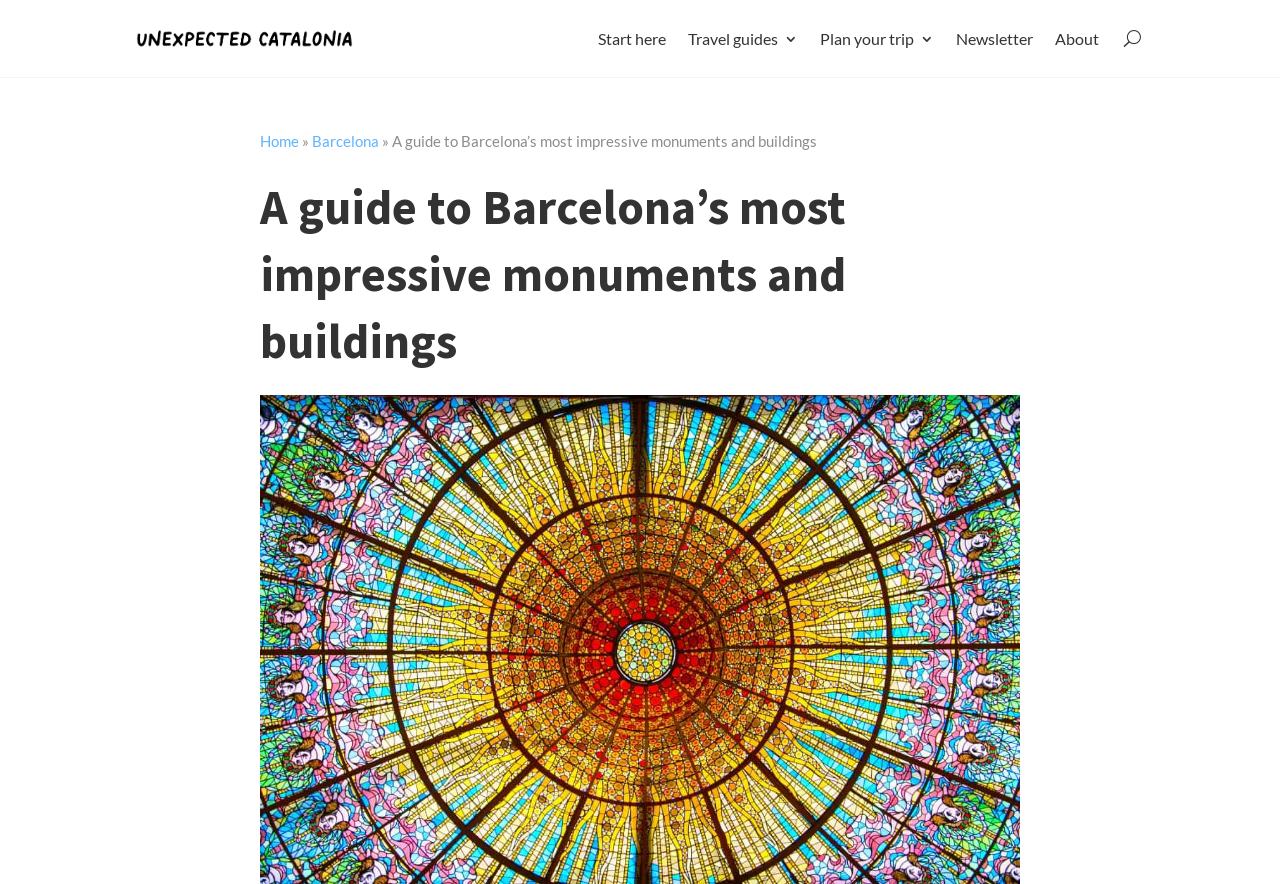Find and specify the bounding box coordinates that correspond to the clickable region for the instruction: "Subscribe to the 'Newsletter'".

[0.747, 0.036, 0.807, 0.061]